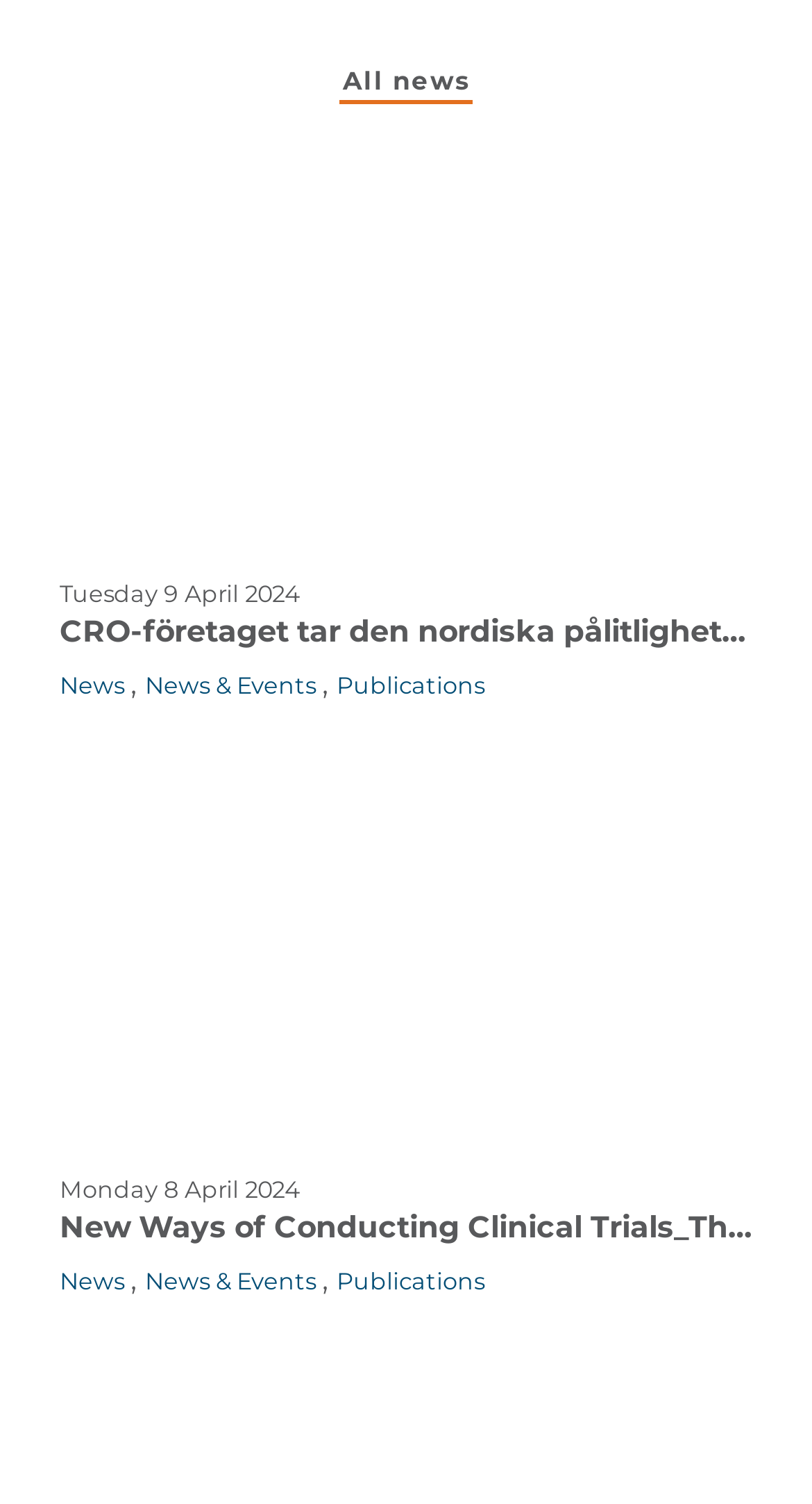Show the bounding box coordinates for the HTML element as described: "(LinkedIn Post)".

[0.074, 0.523, 0.926, 0.753]